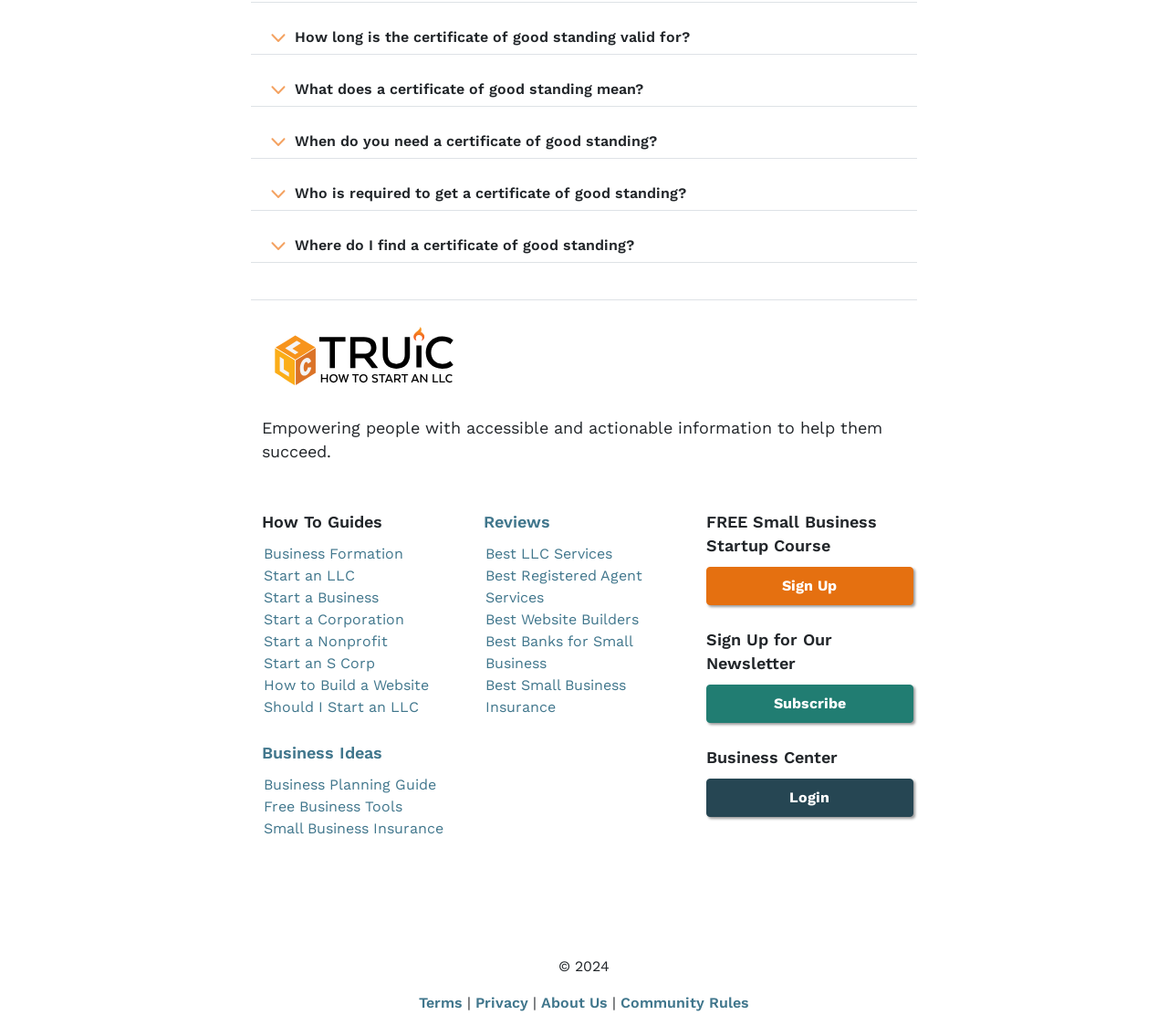Can you determine the bounding box coordinates of the area that needs to be clicked to fulfill the following instruction: "Watch on Youtube"?

[0.401, 0.879, 0.431, 0.896]